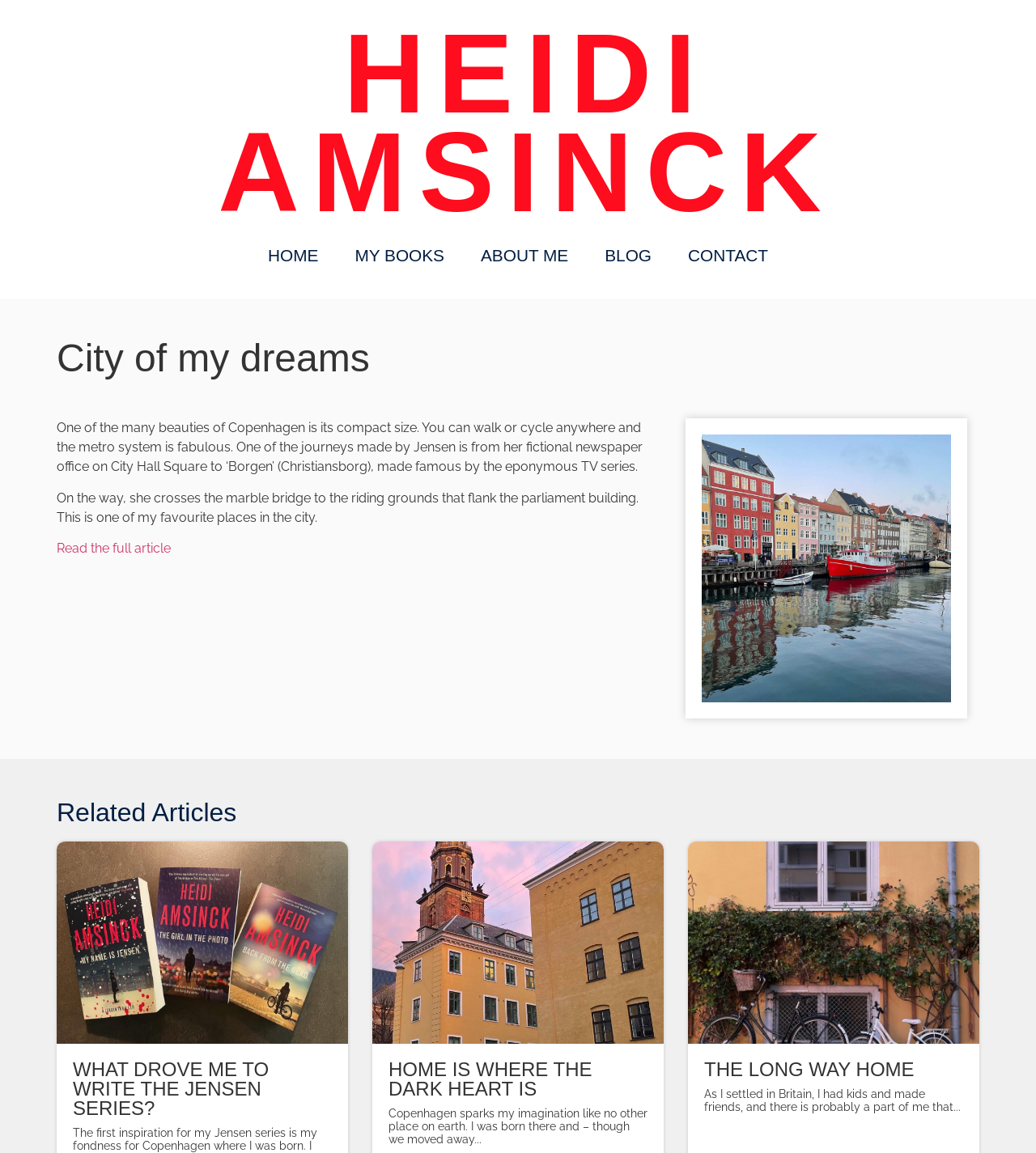Locate the bounding box of the UI element described in the following text: "My books".

[0.327, 0.206, 0.445, 0.238]